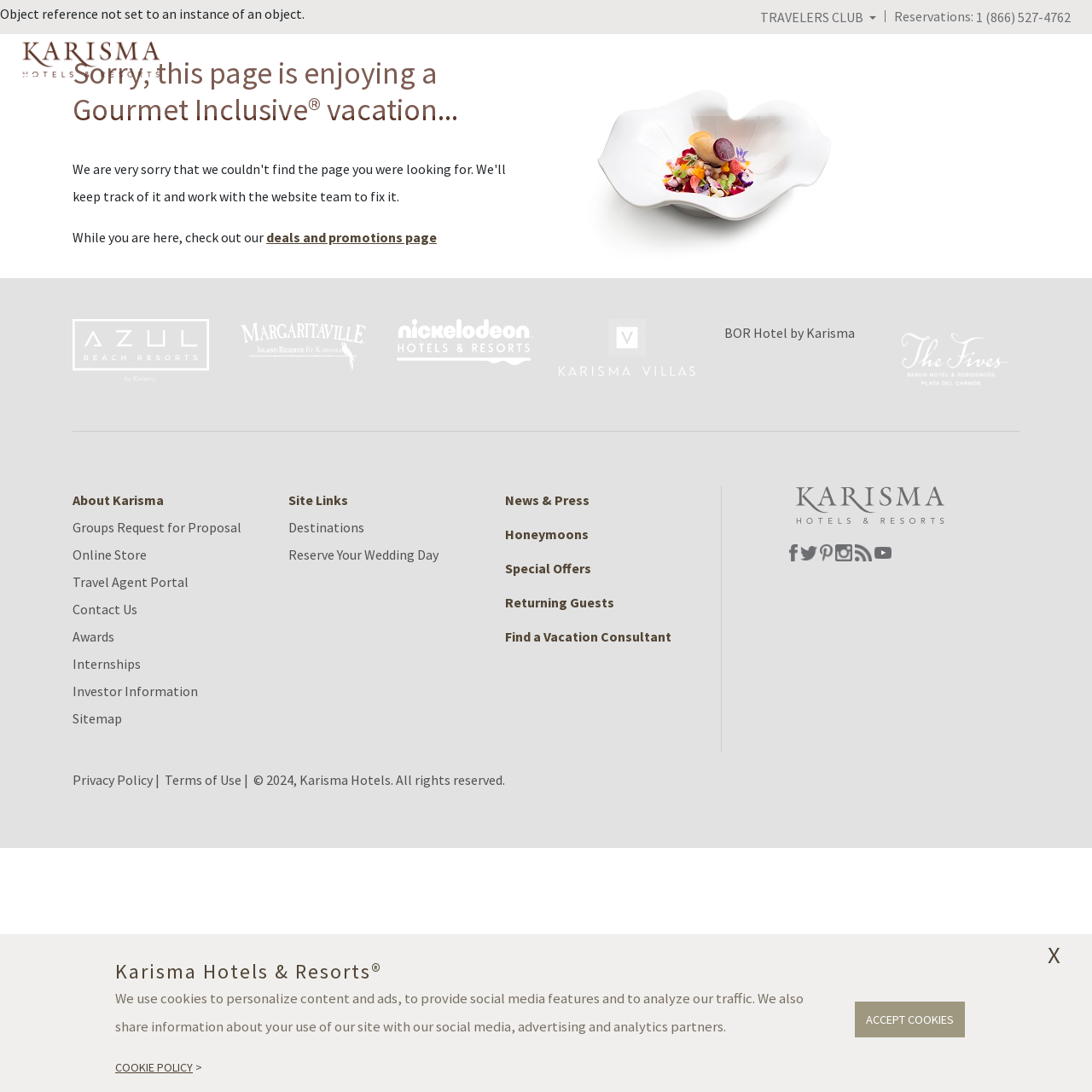Identify the bounding box coordinates of the clickable region required to complete the instruction: "Call the reservation number". The coordinates should be given as four float numbers within the range of 0 and 1, i.e., [left, top, right, bottom].

[0.894, 0.009, 0.988, 0.022]